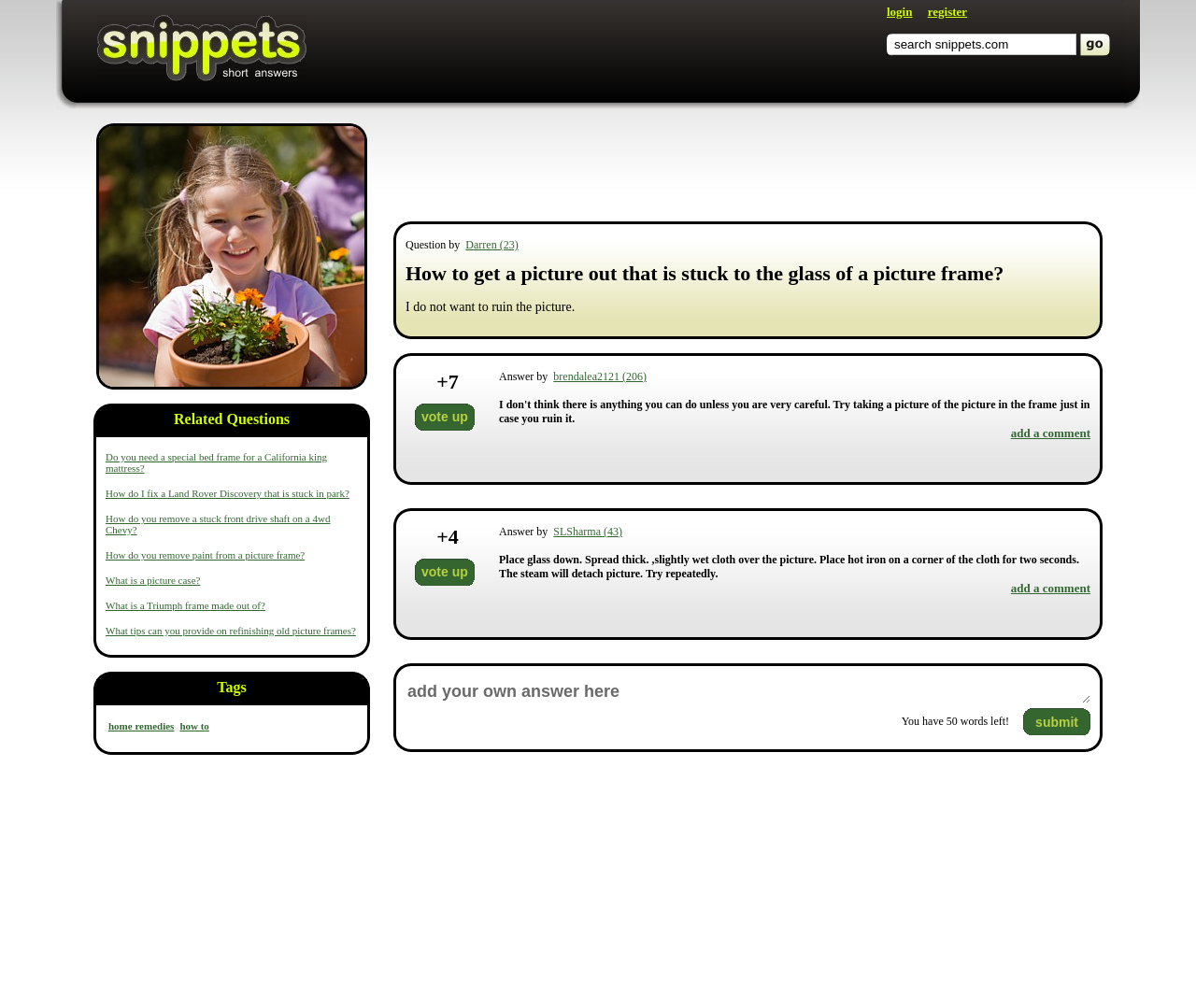Given the description of the UI element: "add a comment", predict the bounding box coordinates in the form of [left, top, right, bottom], with each value being a float between 0 and 1.

[0.845, 0.423, 0.912, 0.437]